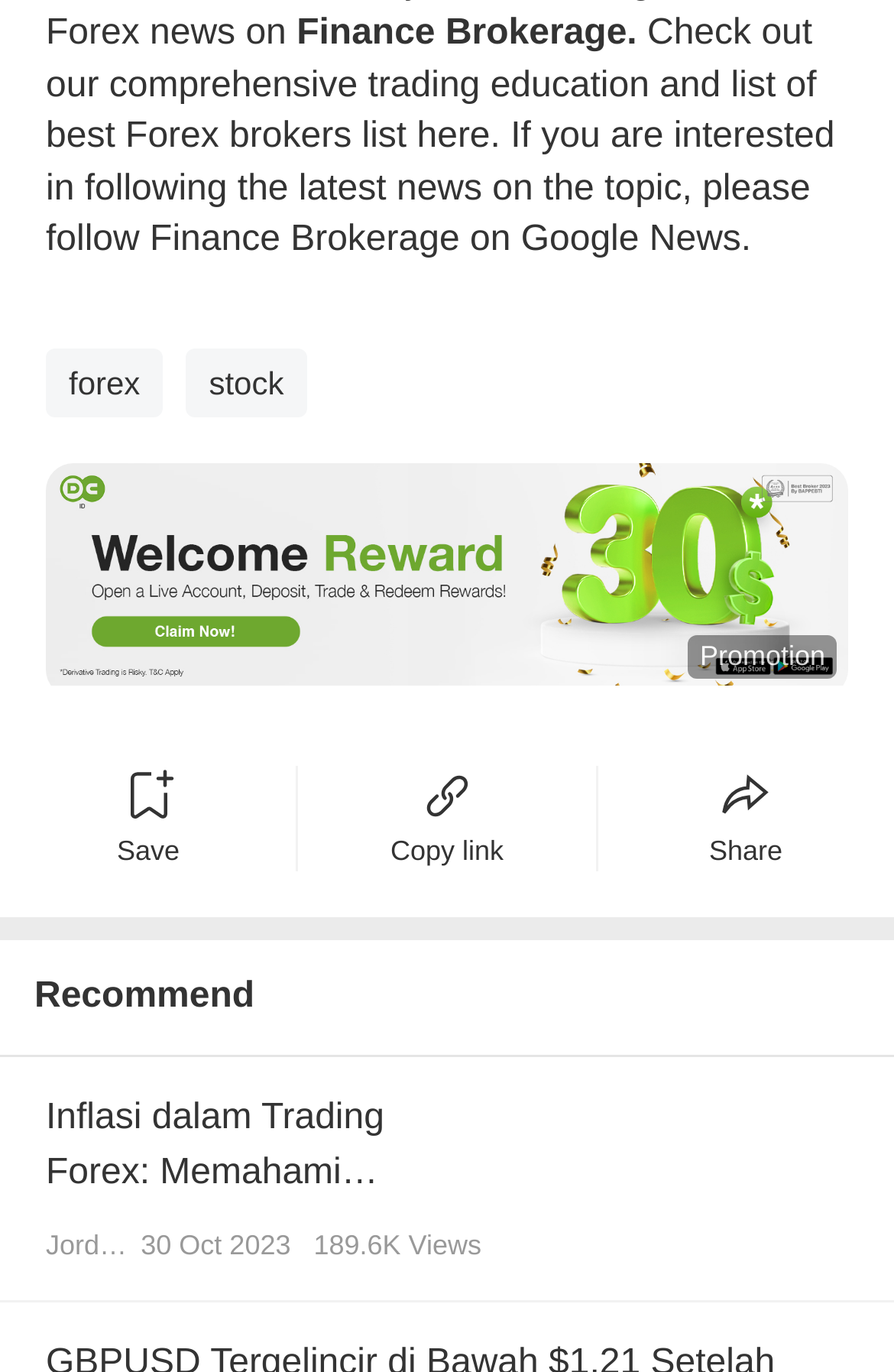Please provide the bounding box coordinate of the region that matches the element description: Save. Coordinates should be in the format (top-left x, top-left y, bottom-right x, bottom-right y) and all values should be between 0 and 1.

[0.0, 0.419, 0.332, 0.496]